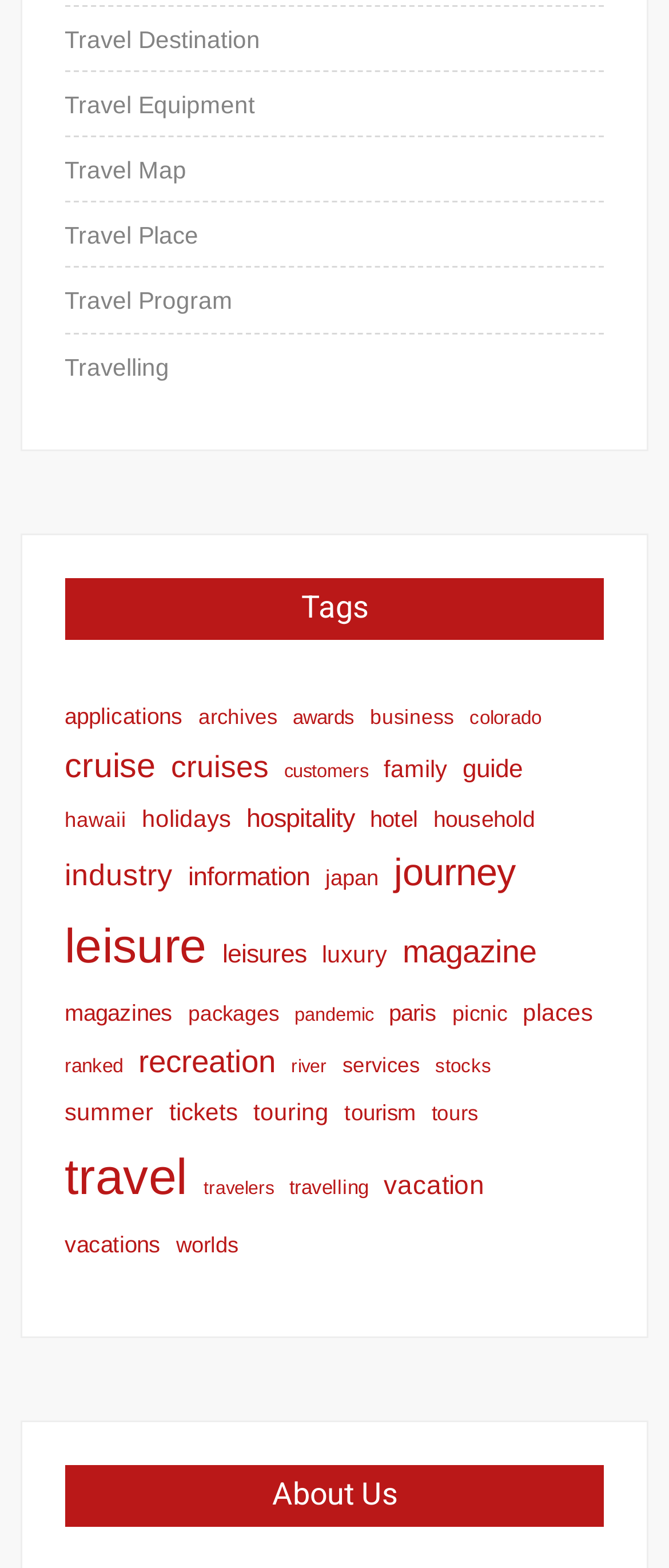How many items are related to 'cruise'?
Look at the screenshot and give a one-word or phrase answer.

199